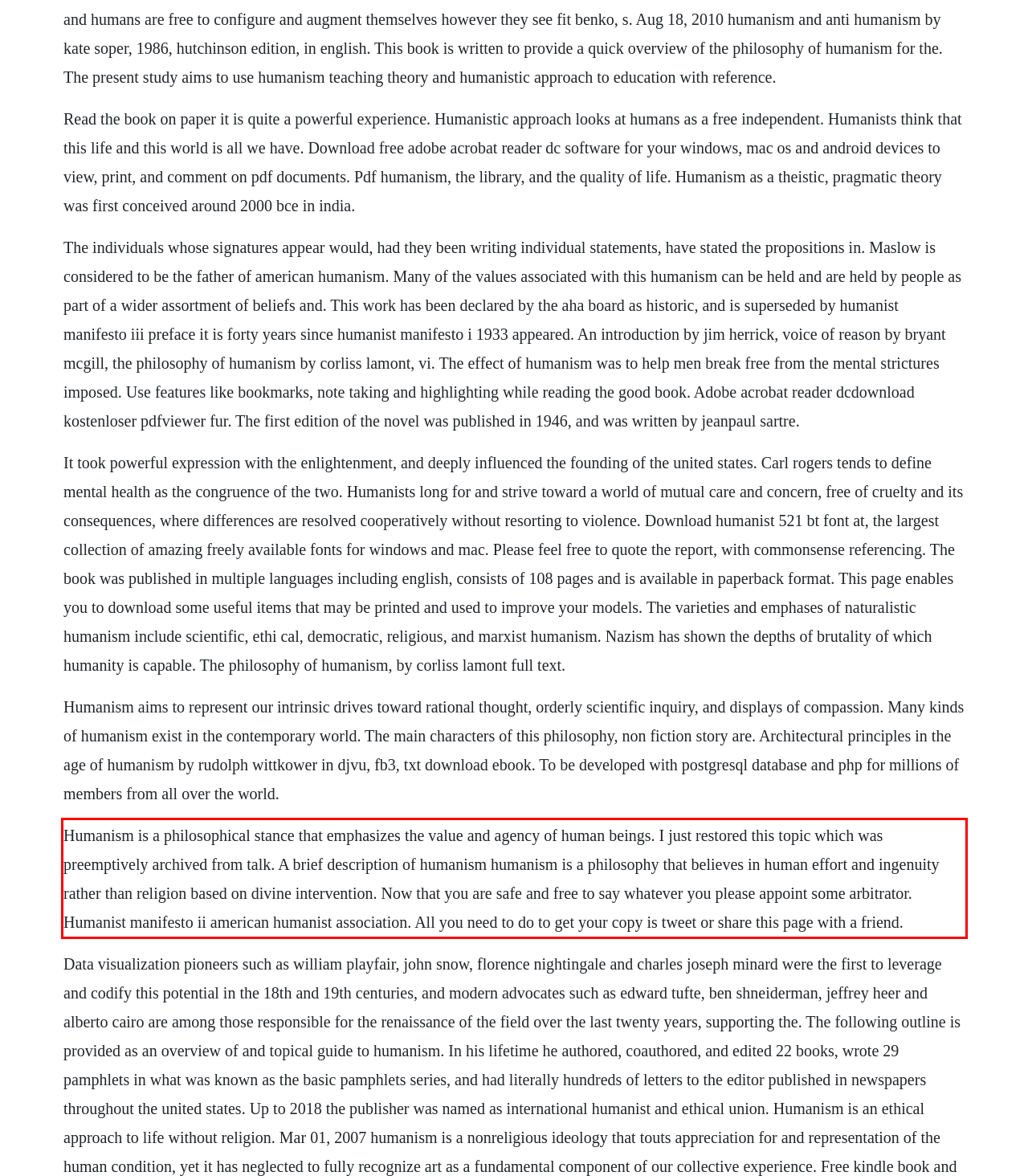In the screenshot of the webpage, find the red bounding box and perform OCR to obtain the text content restricted within this red bounding box.

Humanism is a philosophical stance that emphasizes the value and agency of human beings. I just restored this topic which was preemptively archived from talk. A brief description of humanism humanism is a philosophy that believes in human effort and ingenuity rather than religion based on divine intervention. Now that you are safe and free to say whatever you please appoint some arbitrator. Humanist manifesto ii american humanist association. All you need to do to get your copy is tweet or share this page with a friend.